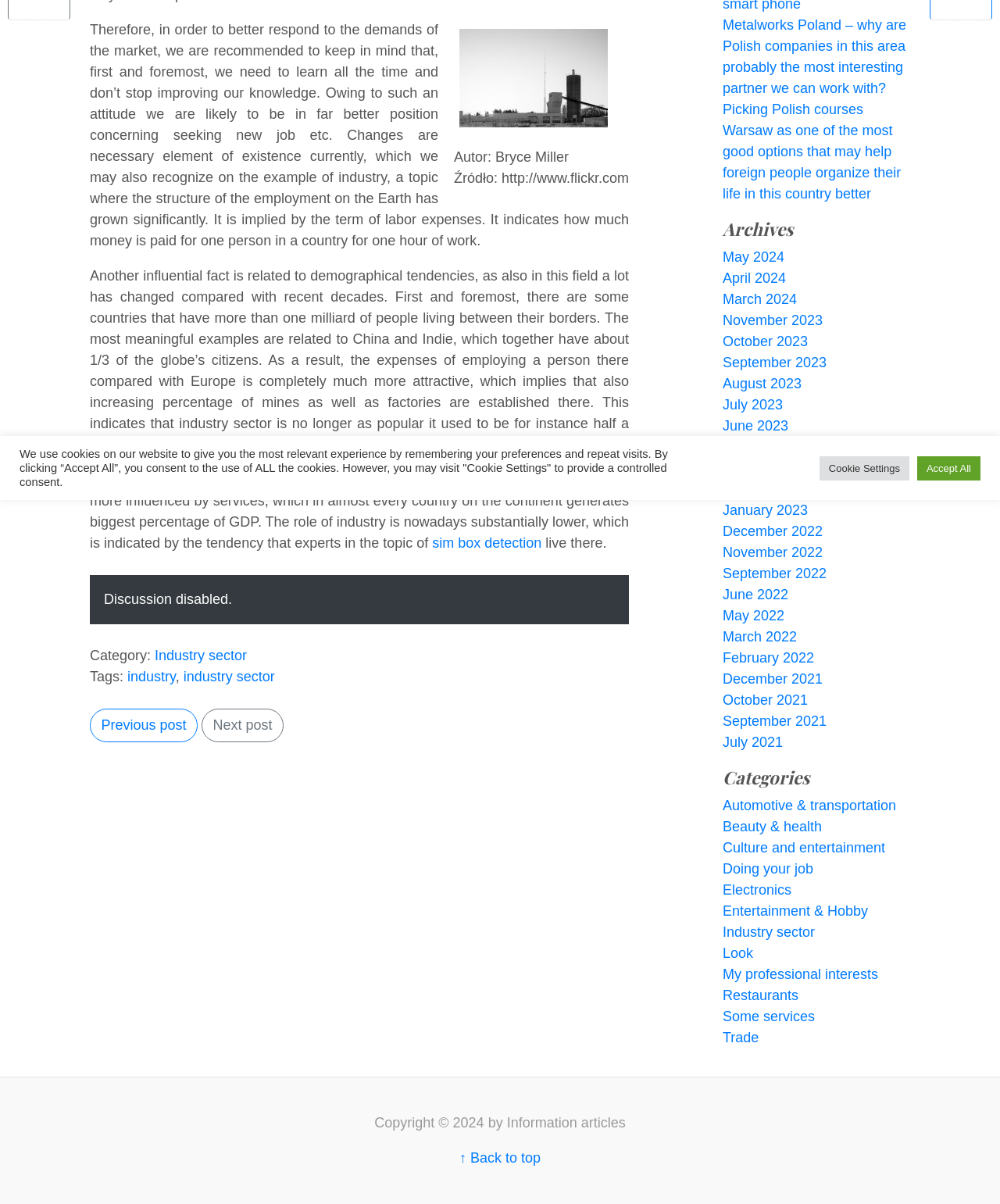Determine the bounding box coordinates of the UI element that matches the following description: "March 2023". The coordinates should be four float numbers between 0 and 1 in the format [left, top, right, bottom].

[0.723, 0.382, 0.797, 0.395]